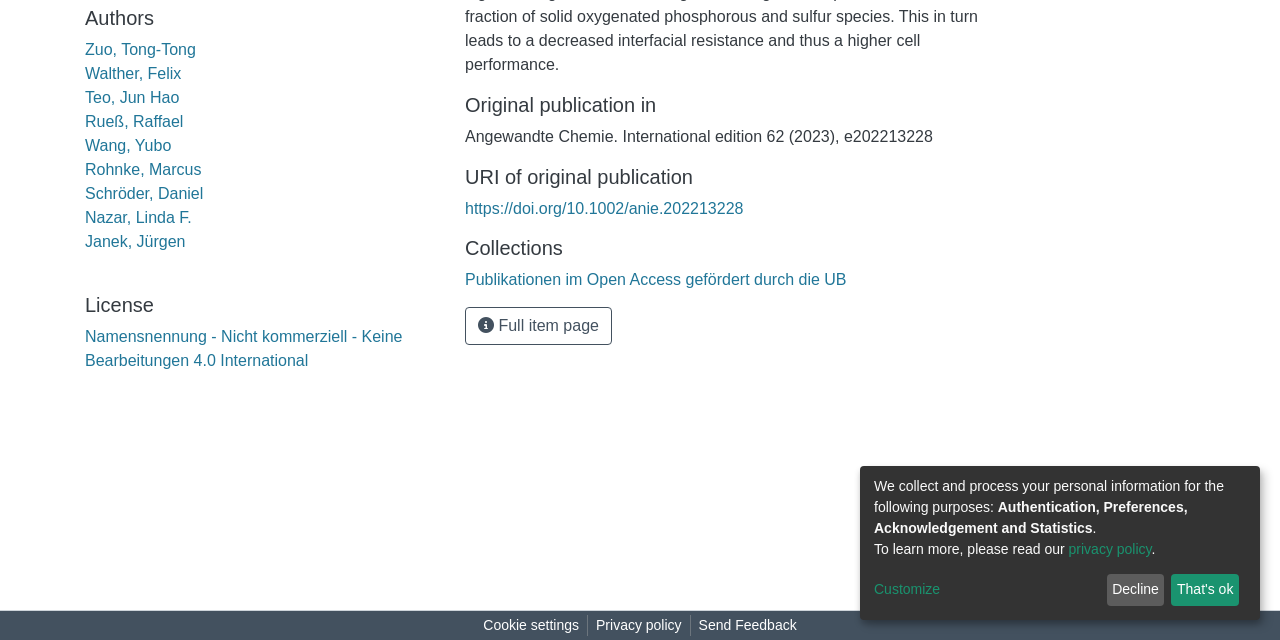Find the bounding box coordinates for the UI element whose description is: "Nazar, Linda F.". The coordinates should be four float numbers between 0 and 1, in the format [left, top, right, bottom].

[0.066, 0.327, 0.15, 0.353]